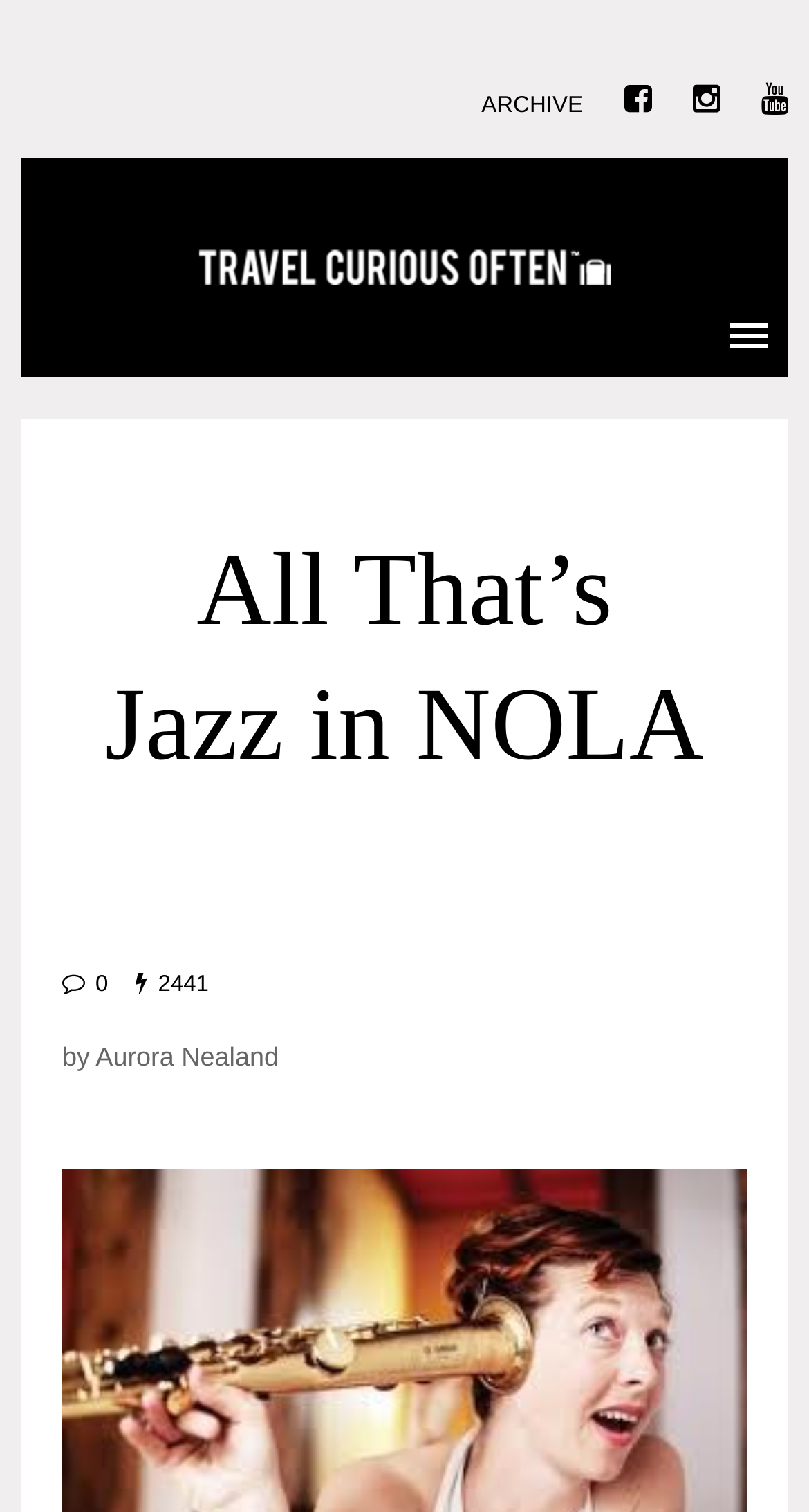What is the icon next to the '0' link?
Using the image, provide a concise answer in one word or a short phrase.

